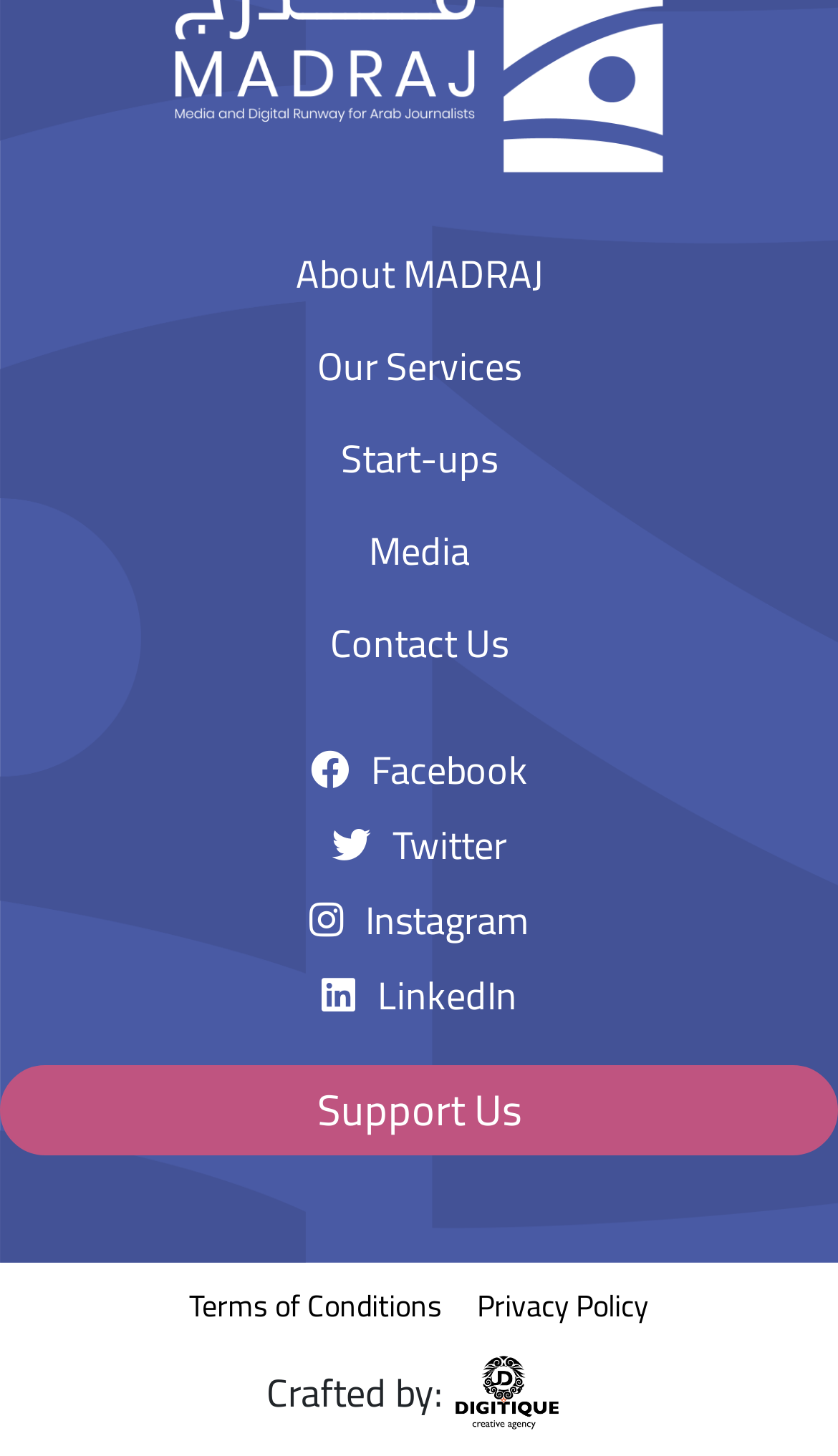Use one word or a short phrase to answer the question provided: 
How many links are there in the footer?

7